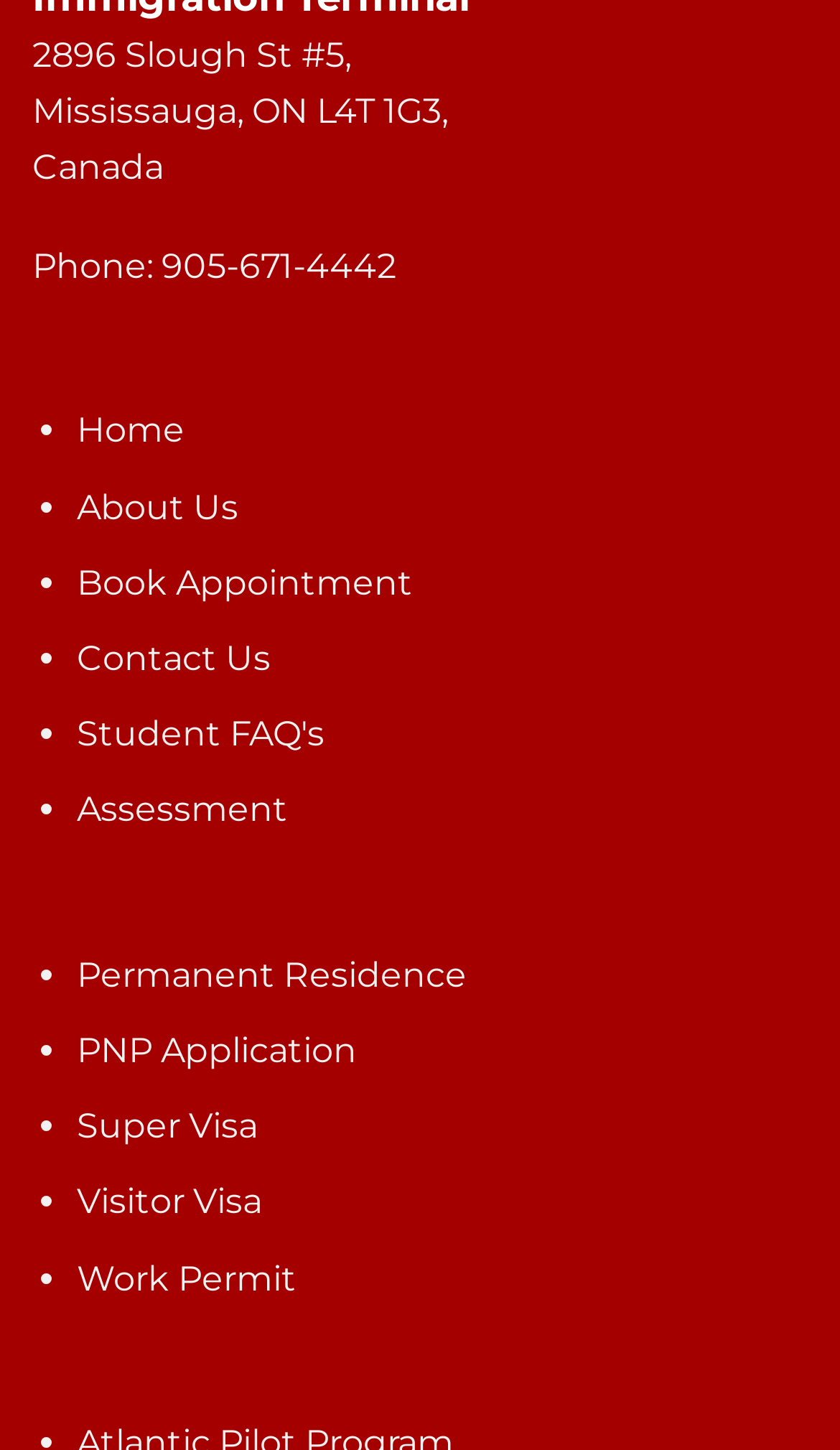Please identify the bounding box coordinates of the clickable area that will allow you to execute the instruction: "Click Contact Us".

[0.092, 0.44, 0.323, 0.468]